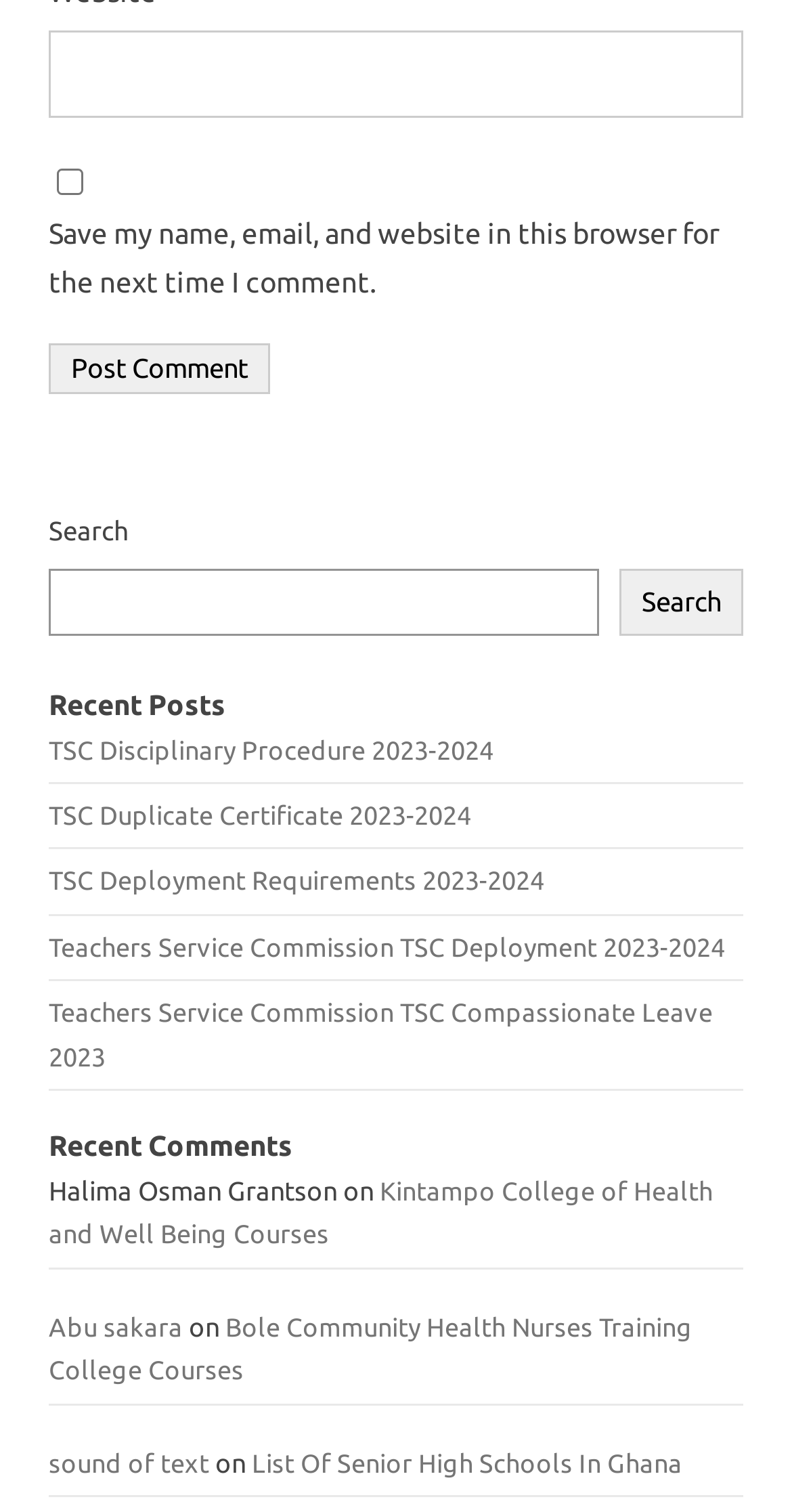Identify the bounding box coordinates for the element that needs to be clicked to fulfill this instruction: "Read the recent post 'TSC Disciplinary Procedure 2023-2024'". Provide the coordinates in the format of four float numbers between 0 and 1: [left, top, right, bottom].

[0.062, 0.486, 0.623, 0.505]